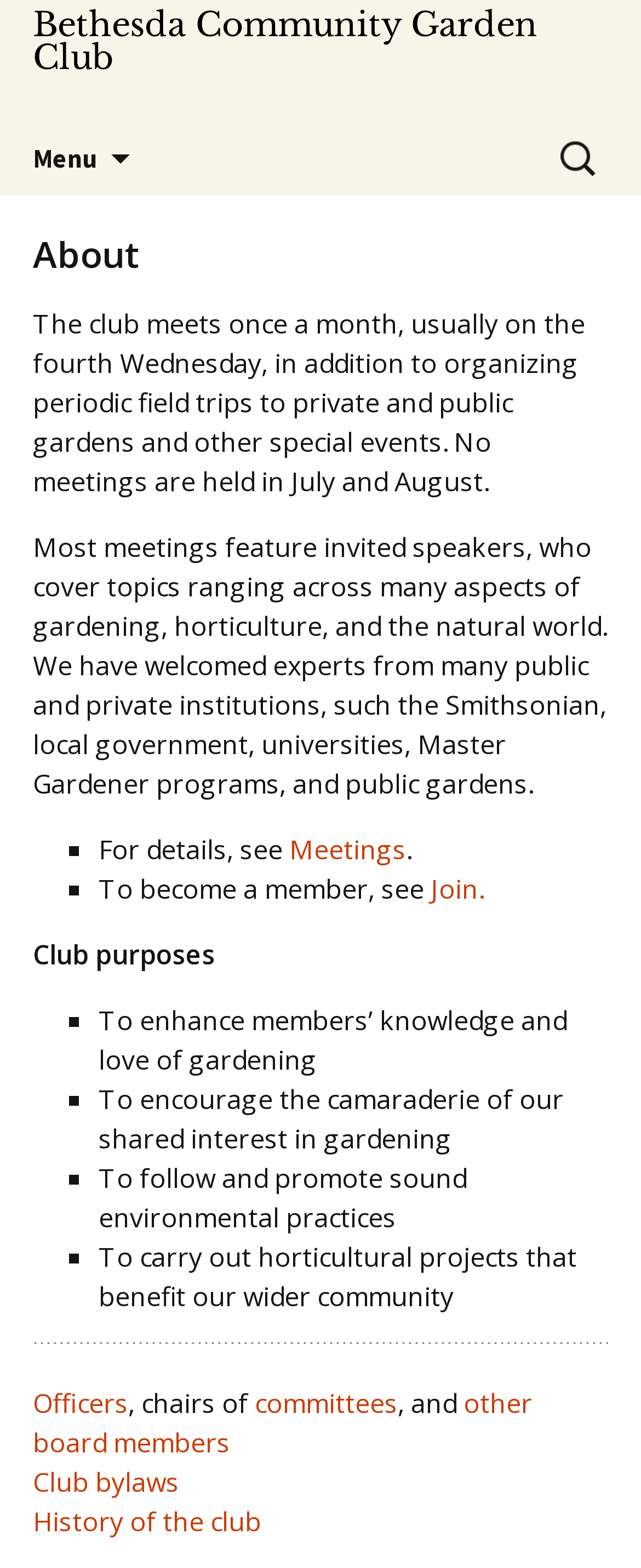Determine the bounding box coordinates of the area to click in order to meet this instruction: "Search for something".

[0.862, 0.082, 0.949, 0.121]